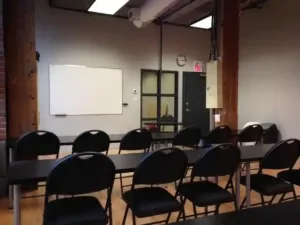What is the material of the walls?
Using the image as a reference, deliver a detailed and thorough answer to the question.

The caption describes the walls as being adorned with exposed brick and simple gray paint, which provides information about the material and appearance of the walls.